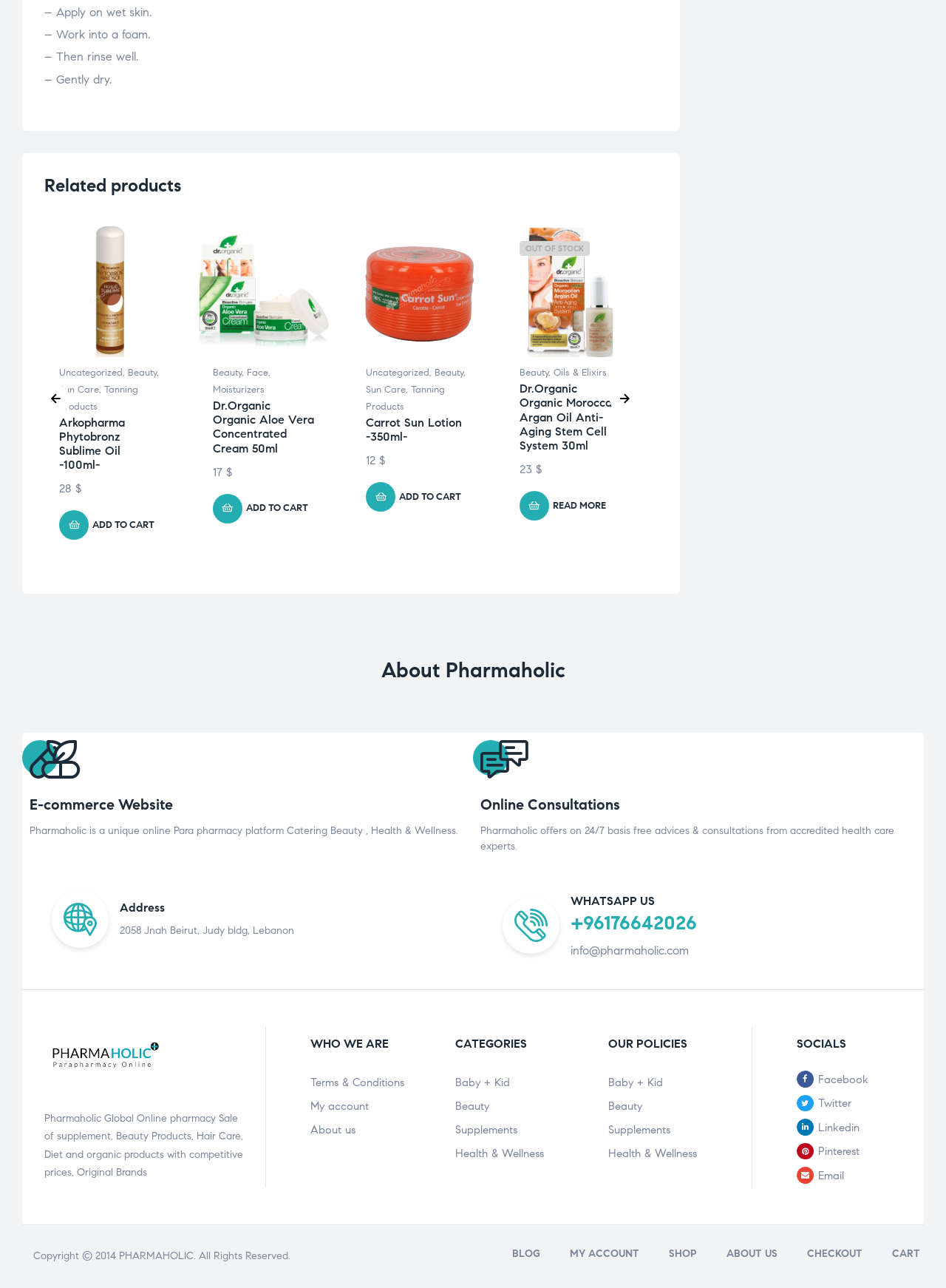Determine the bounding box coordinates of the clickable area required to perform the following instruction: "Add 'Arkopharma Phytobronz Sublime Oil -100ml-' to your cart". The coordinates should be represented as four float numbers between 0 and 1: [left, top, right, bottom].

[0.062, 0.396, 0.179, 0.419]